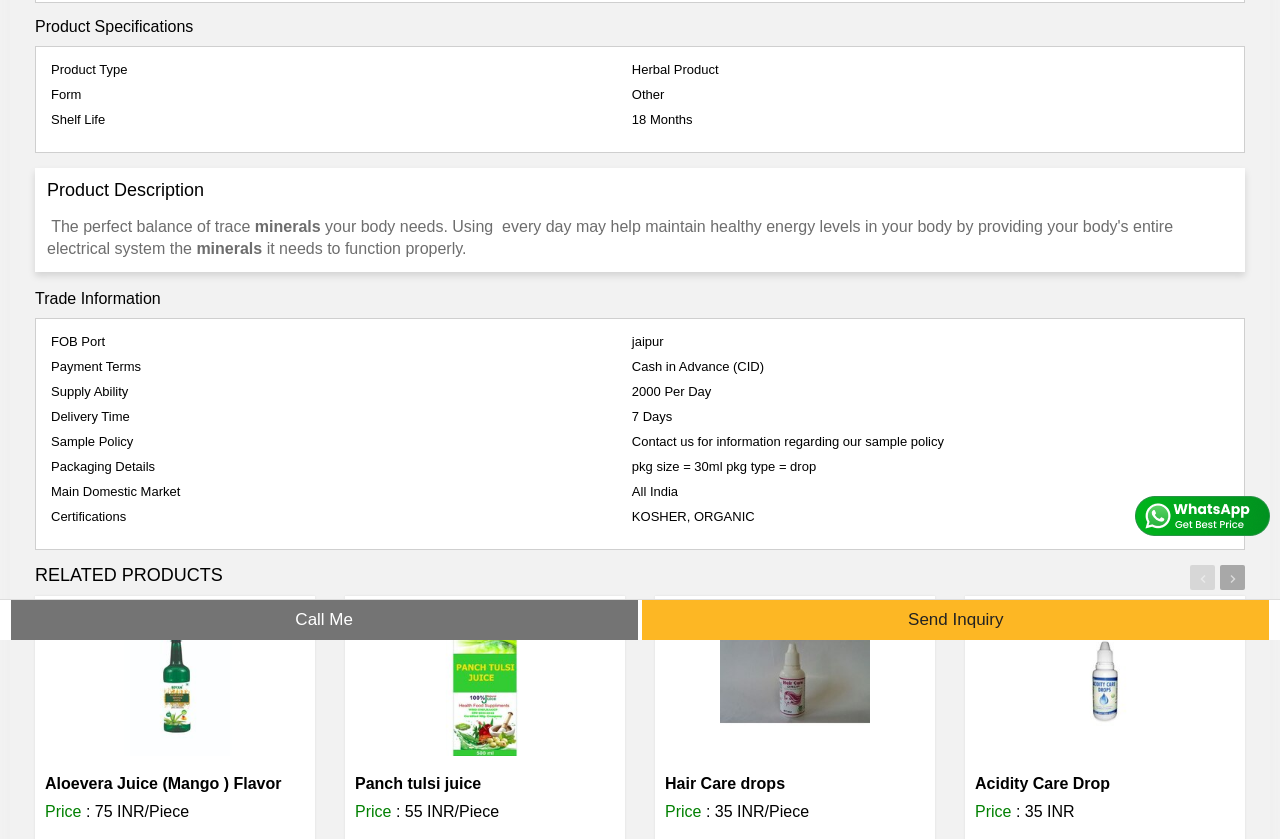Provide the bounding box coordinates of the HTML element this sentence describes: "alt="Hair Care drops"". The bounding box coordinates consist of four float numbers between 0 and 1, i.e., [left, top, right, bottom].

[0.52, 0.722, 0.723, 0.901]